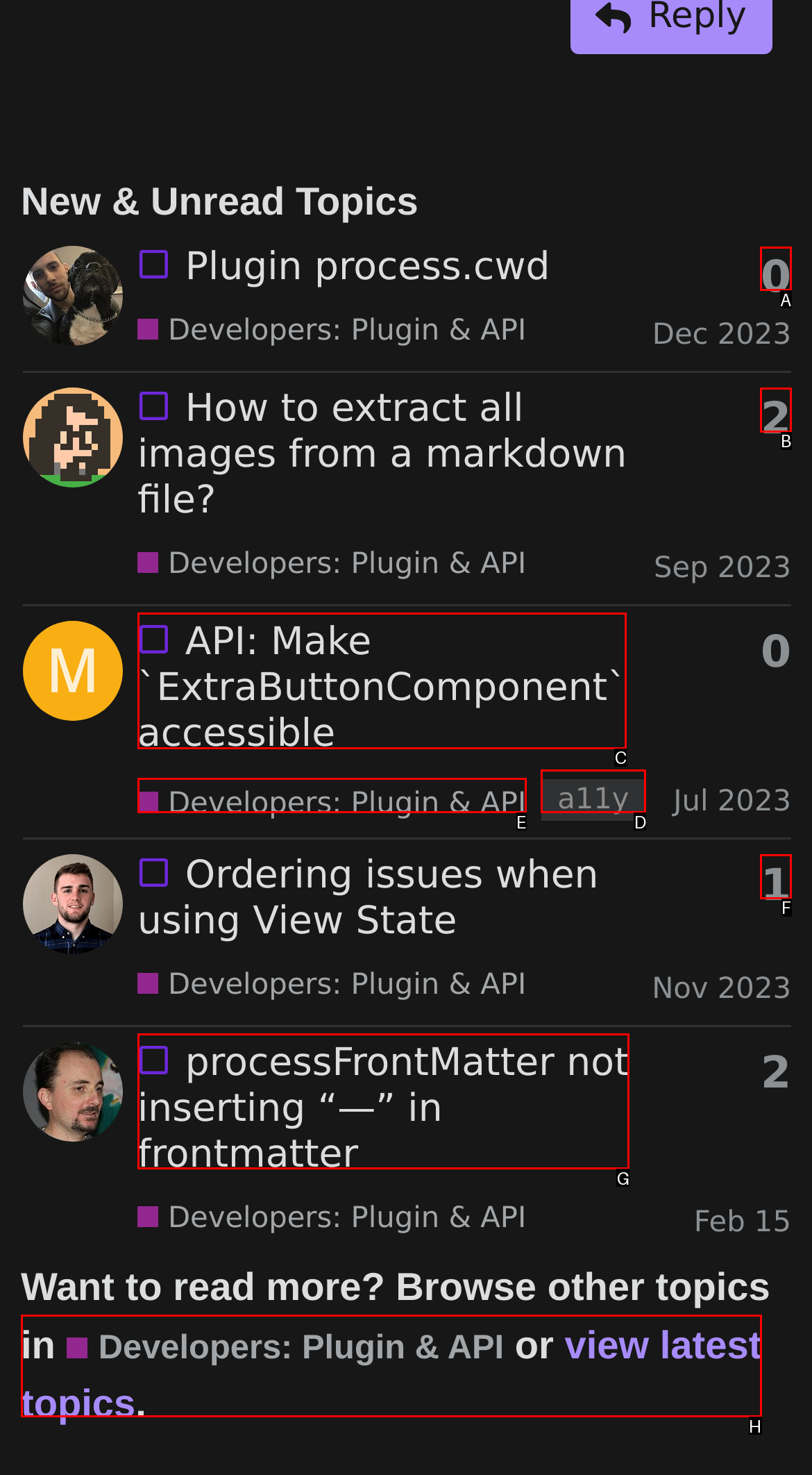Using the description: 1, find the corresponding HTML element. Provide the letter of the matching option directly.

F